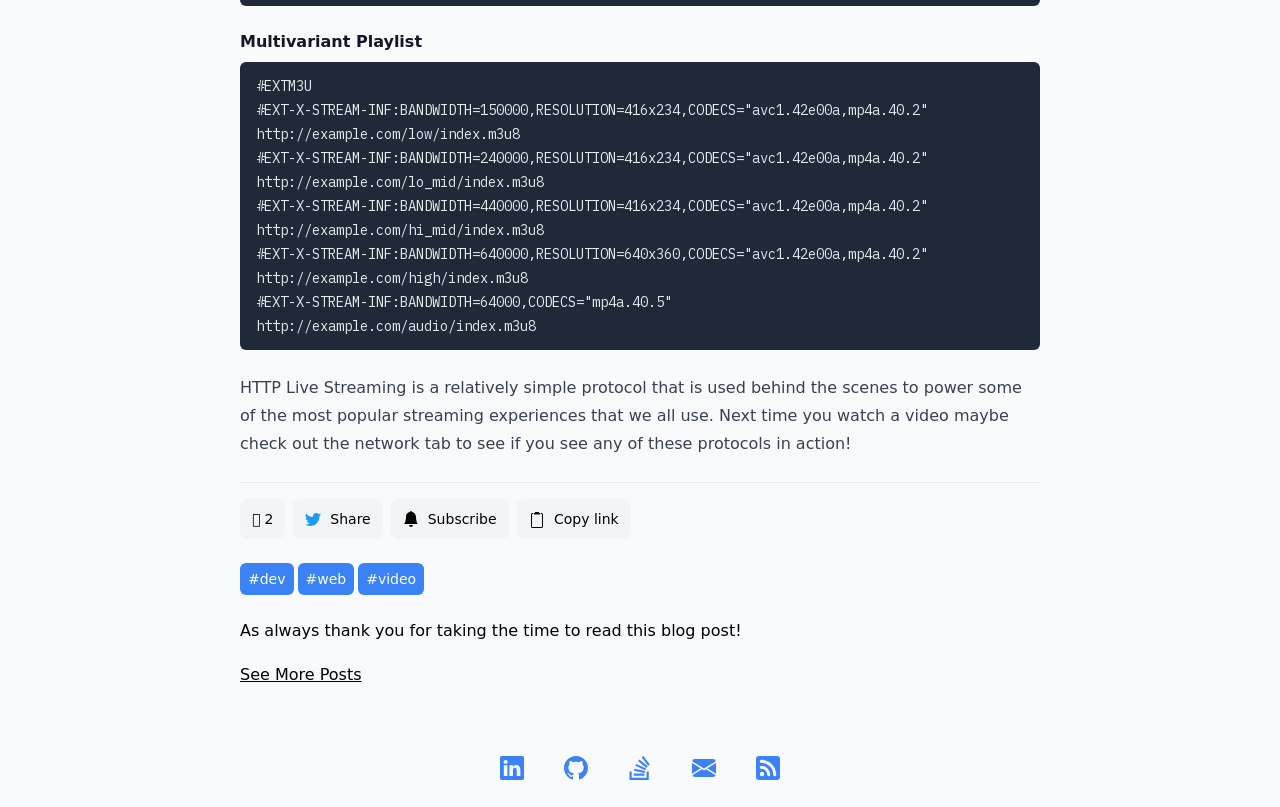Bounding box coordinates are specified in the format (top-left x, top-left y, bottom-right x, bottom-right y). All values are floating point numbers bounded between 0 and 1. Please provide the bounding box coordinate of the region this sentence describes: Copy link

[0.404, 0.618, 0.493, 0.668]